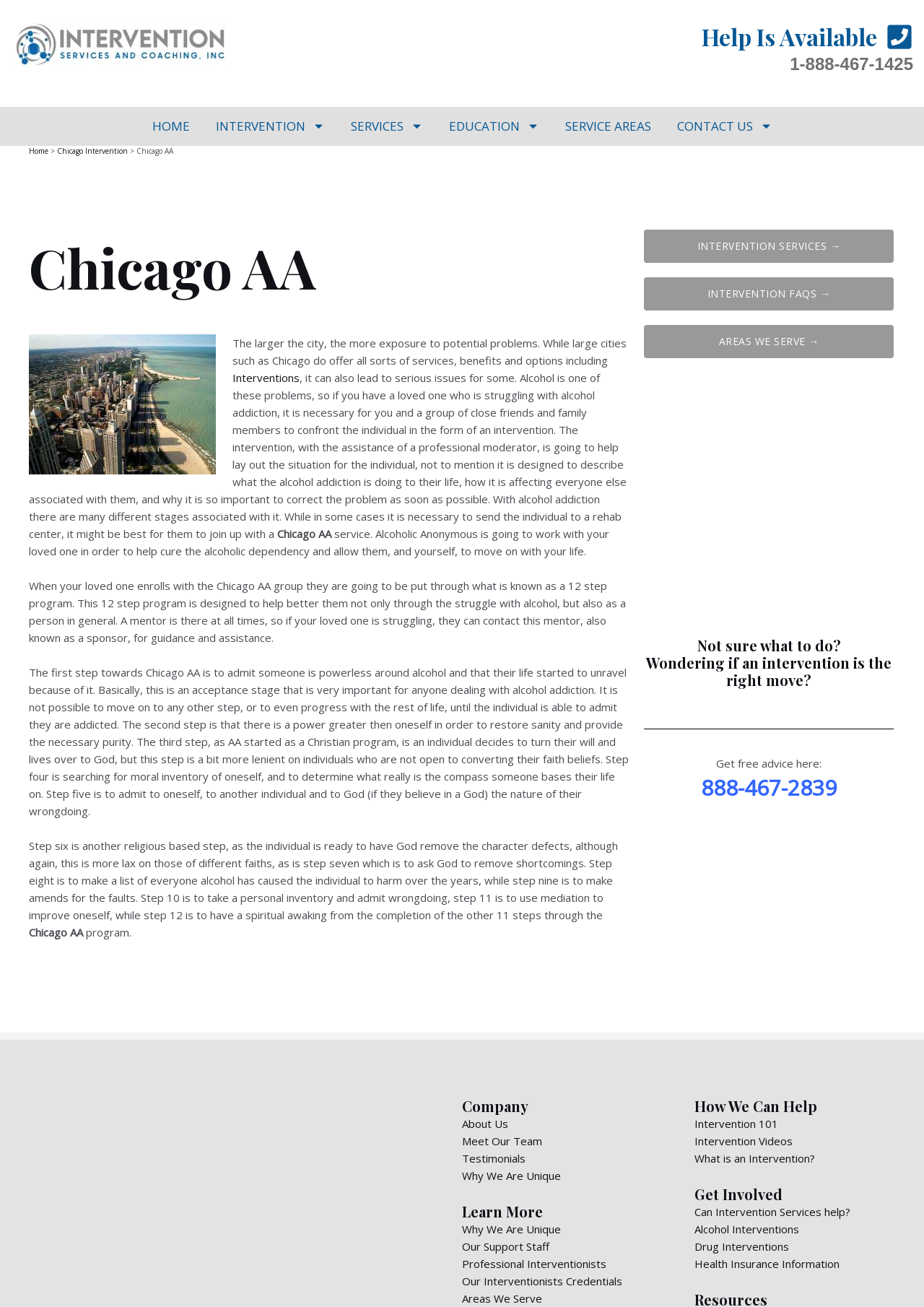Could you indicate the bounding box coordinates of the region to click in order to complete this instruction: "Call the phone number 1-888-467-1425".

[0.855, 0.041, 0.988, 0.056]